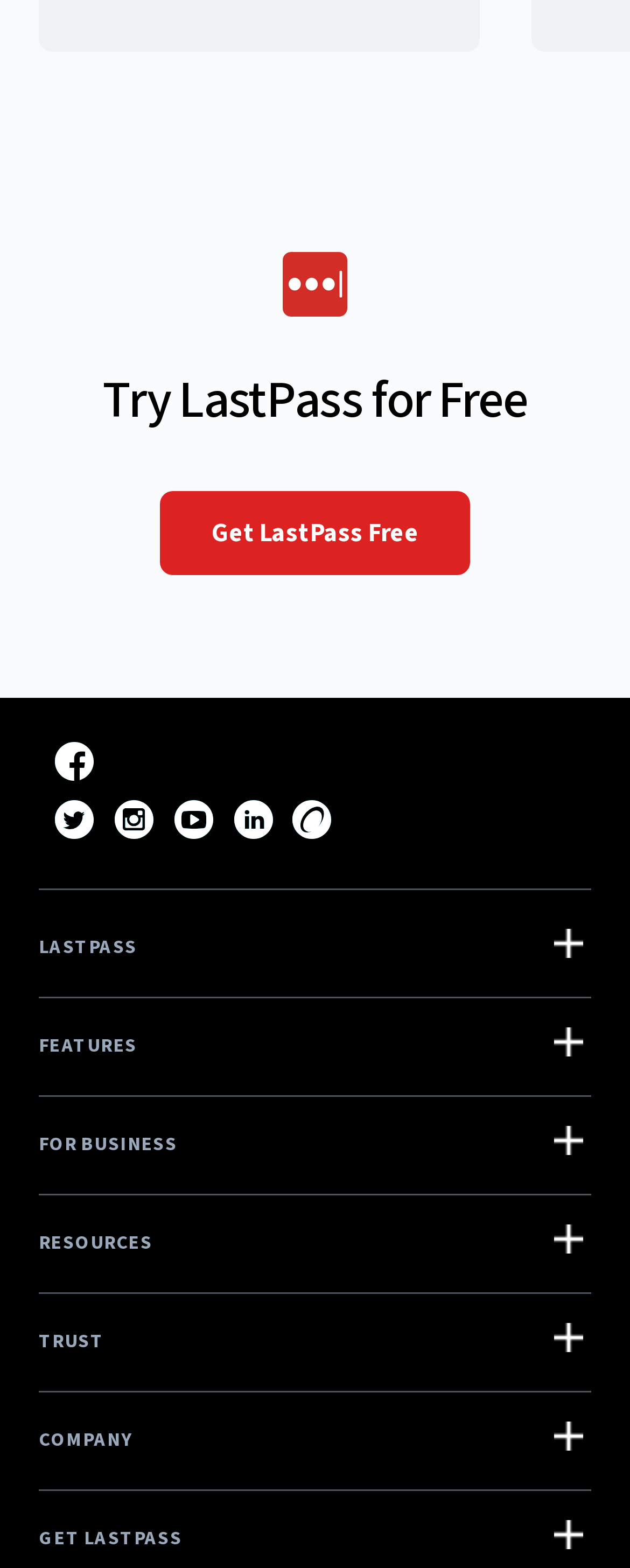Please find the bounding box for the following UI element description. Provide the coordinates in (top-left x, top-left y, bottom-right x, bottom-right y) format, with values between 0 and 1: img-icon-footer-linkedin Created with Sketch.

[0.371, 0.145, 0.432, 0.168]